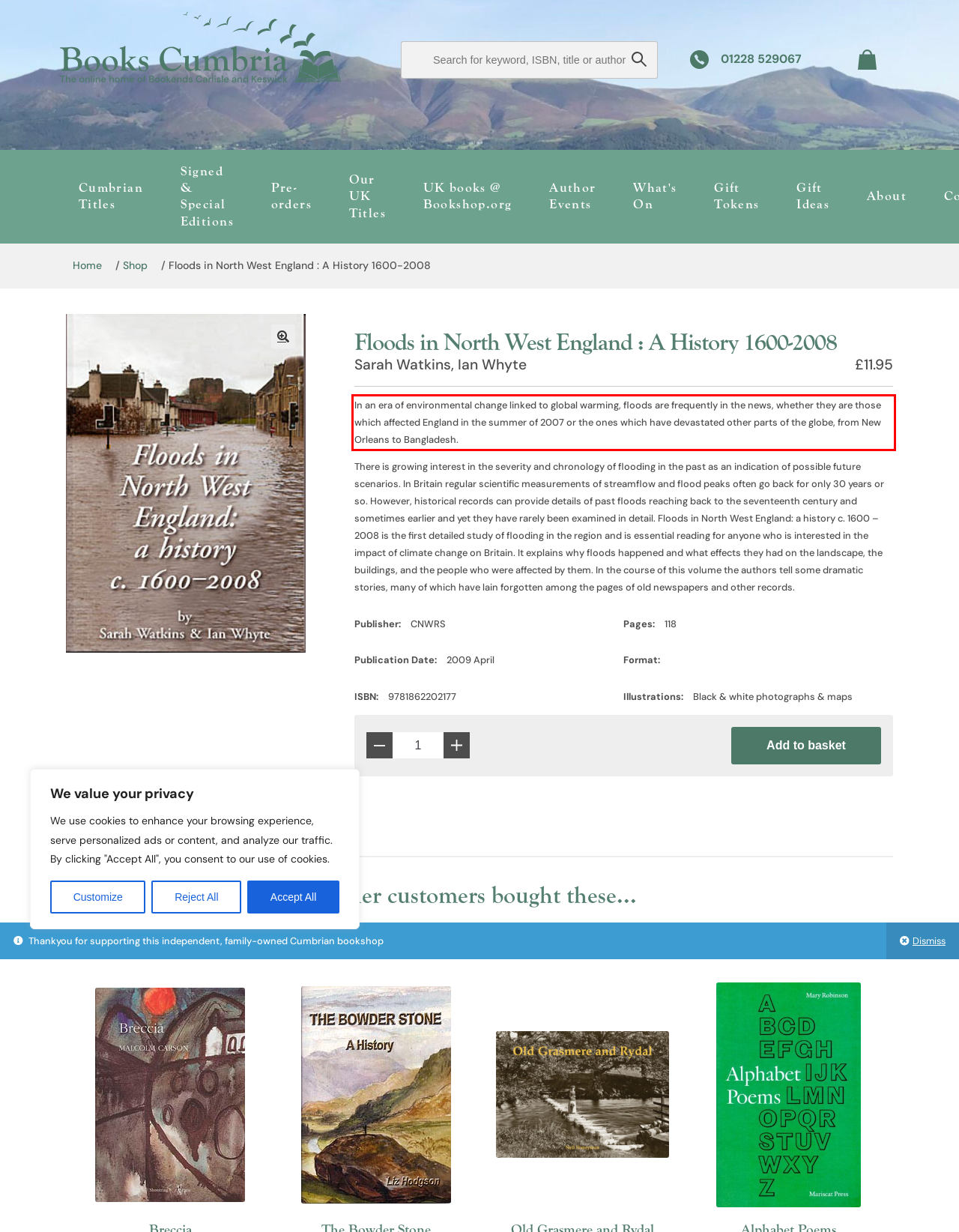Please look at the screenshot provided and find the red bounding box. Extract the text content contained within this bounding box.

In an era of environmental change linked to global warming, floods are frequently in the news, whether they are those which affected England in the summer of 2007 or the ones which have devastated other parts of the globe, from New Orleans to Bangladesh.